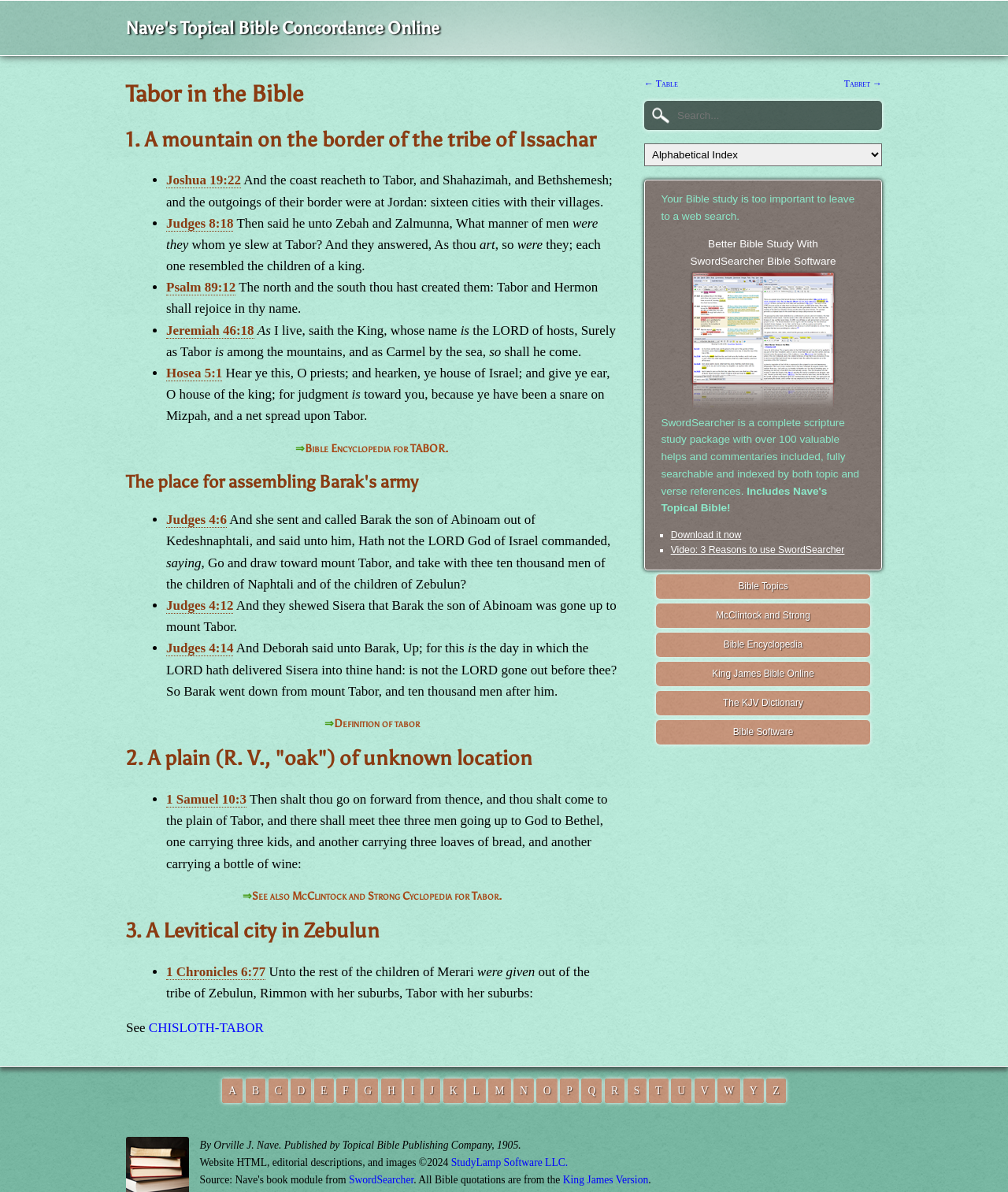From the given element description: "Bible Topics", find the bounding box for the UI element. Provide the coordinates as four float numbers between 0 and 1, in the order [left, top, right, bottom].

[0.651, 0.482, 0.863, 0.503]